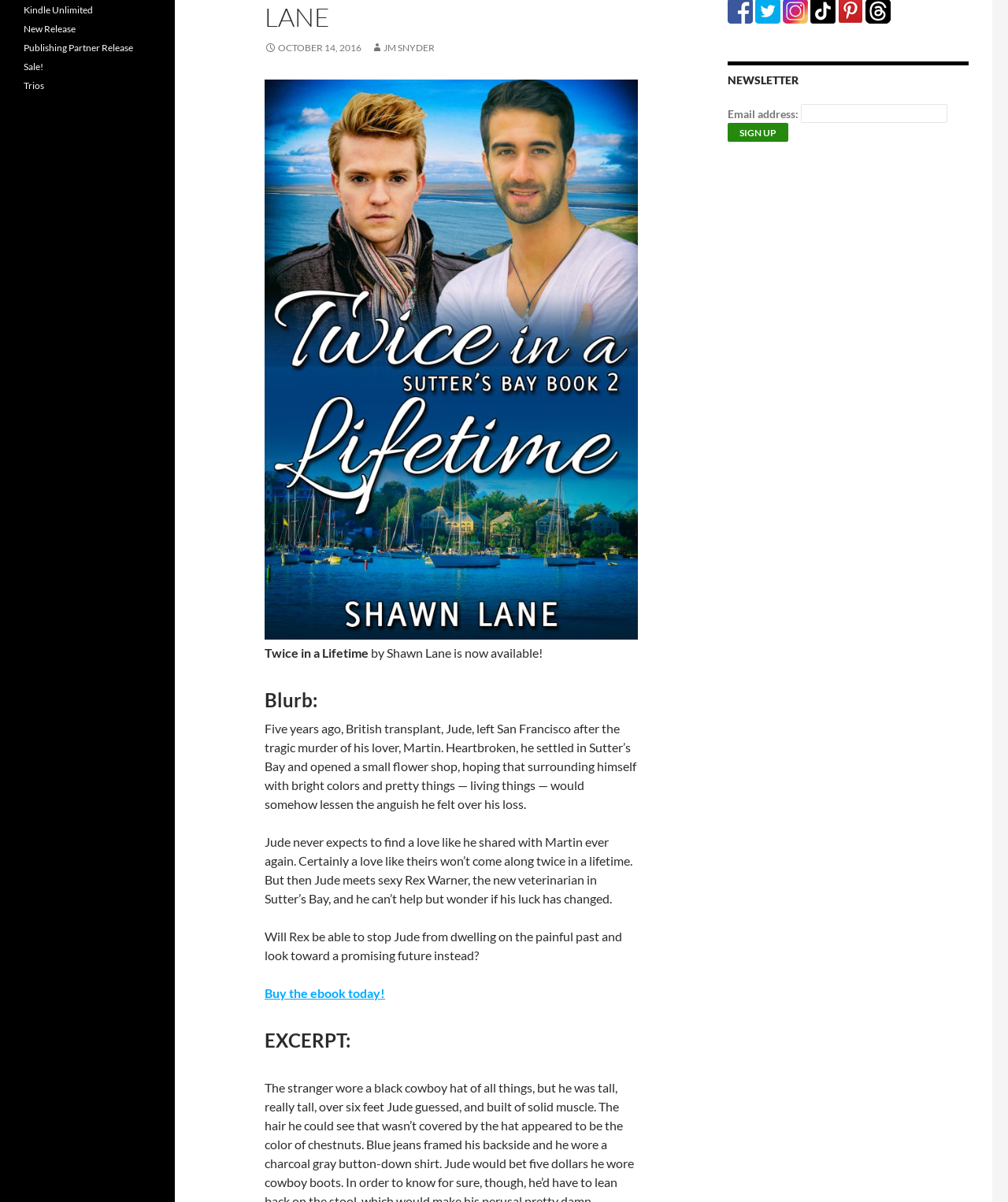Please provide the bounding box coordinates for the UI element as described: "New Release". The coordinates must be four floats between 0 and 1, represented as [left, top, right, bottom].

[0.023, 0.019, 0.075, 0.029]